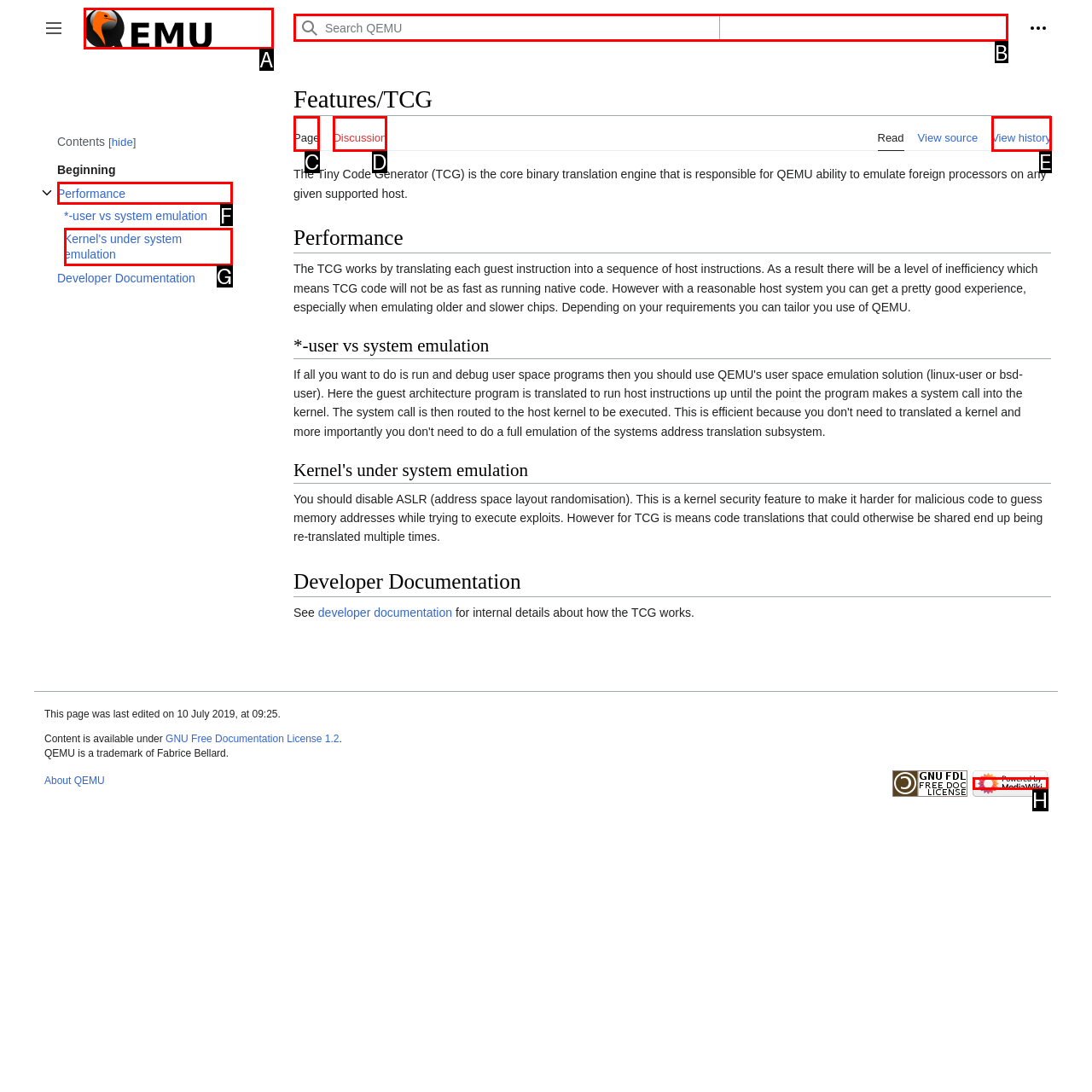Select the correct UI element to click for this task: Visit the home page.
Answer using the letter from the provided options.

None